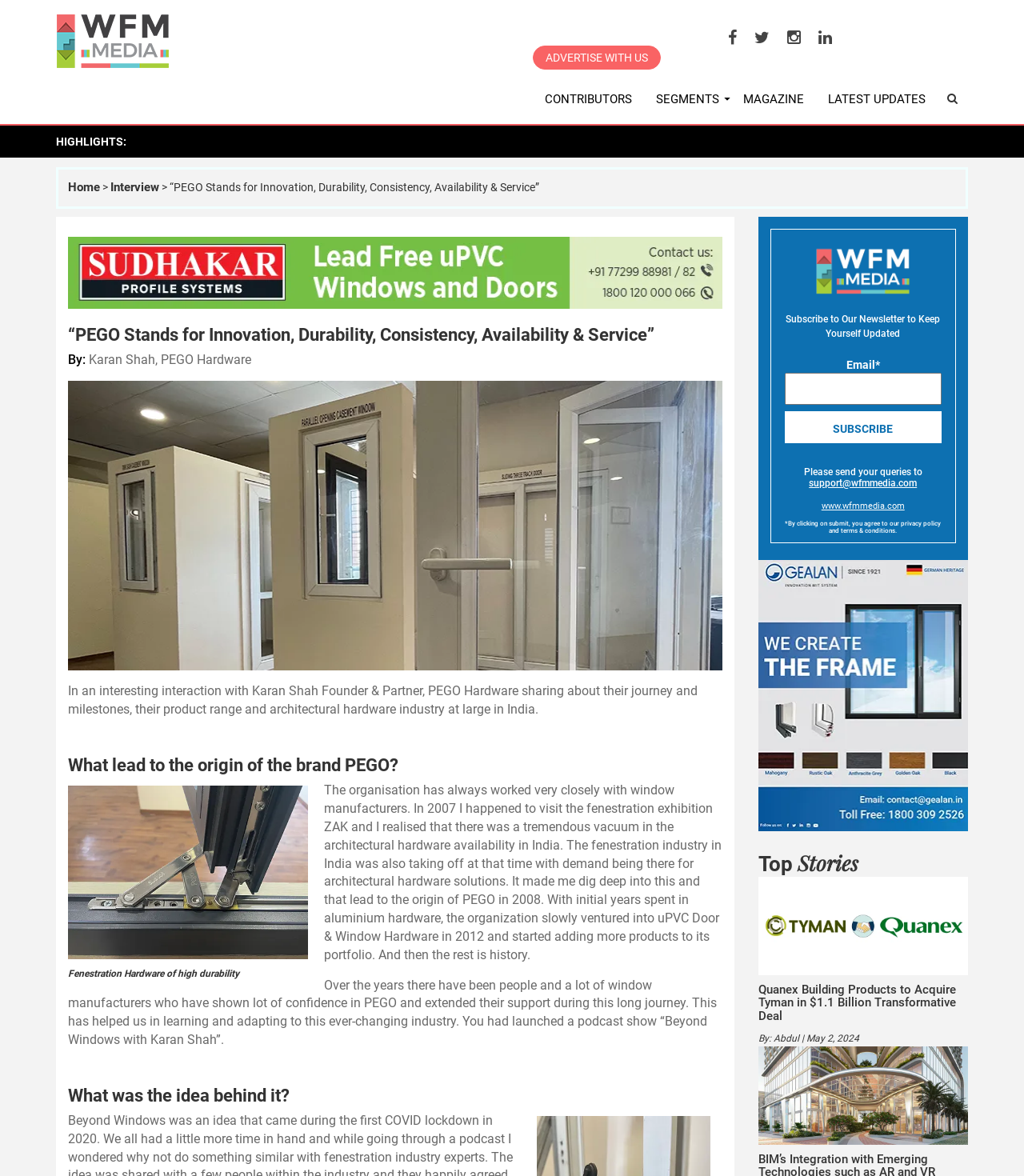Who is the founder of PEGO Hardware?
Can you provide a detailed and comprehensive answer to the question?

The answer can be found in the text '“PEGO Stands for Innovation, Durability, Consistency, Availability & Service”' which is a quote from Karan Shah, Founder & Partner, PEGO Hardware.